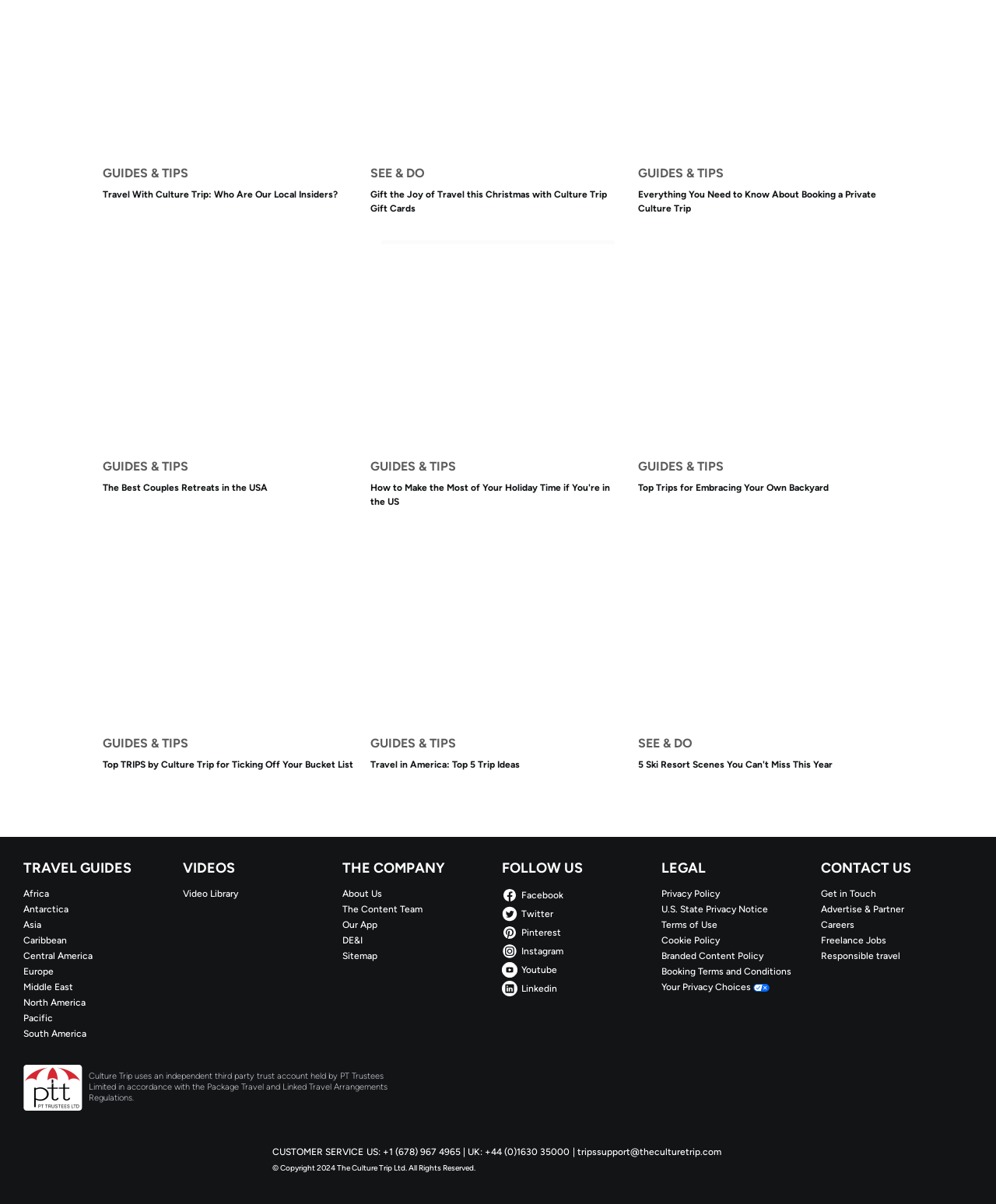How can users contact the company?
Using the visual information, reply with a single word or short phrase.

Phone, email